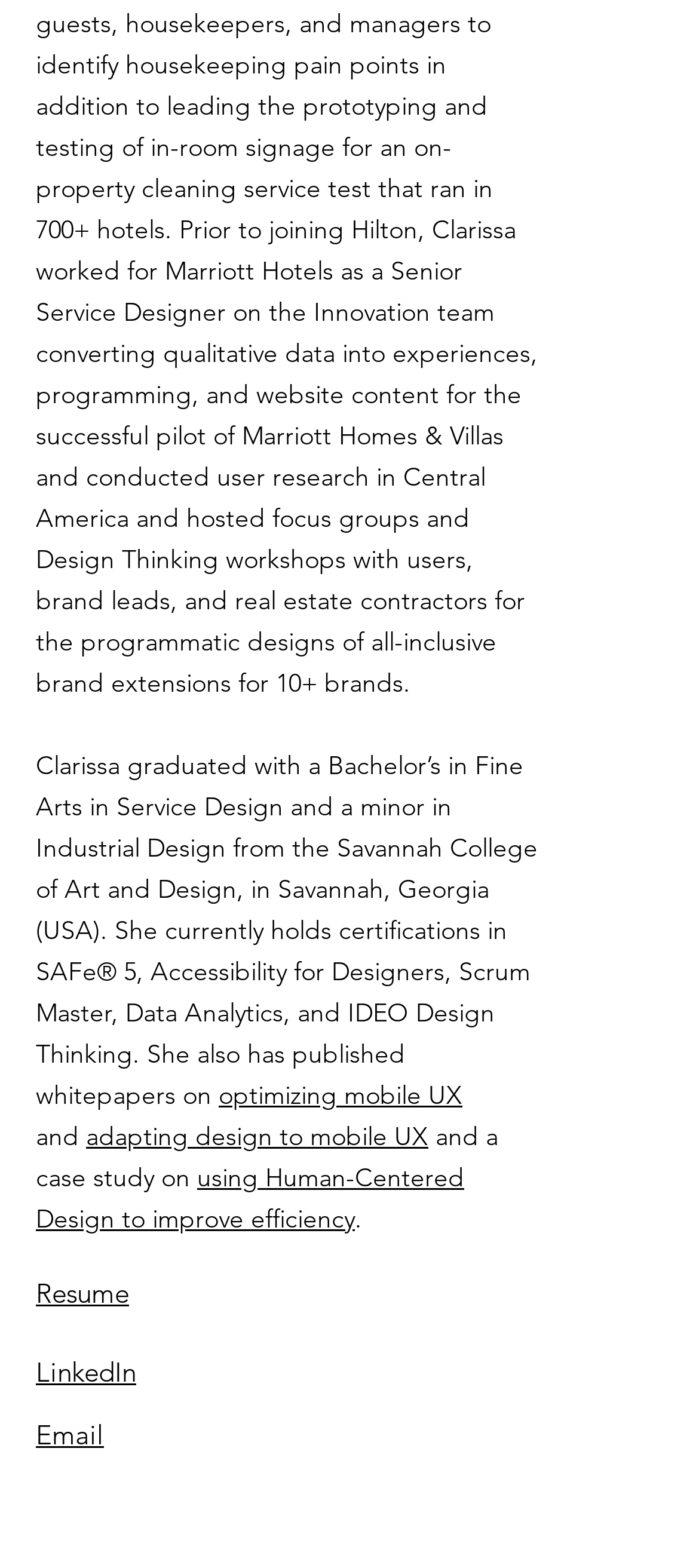Provide a short, one-word or phrase answer to the question below:
What degree did Clarissa graduate with?

Bachelor’s in Fine Arts